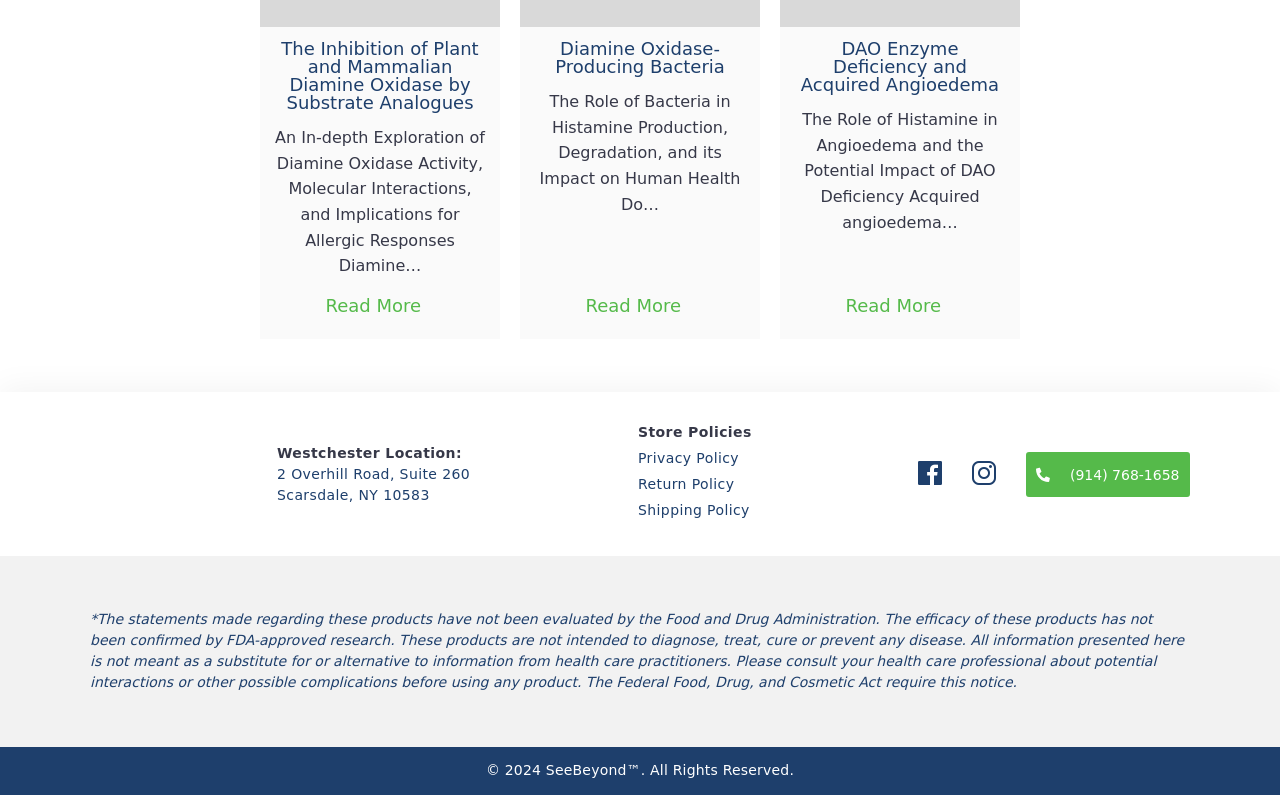What is the purpose of the DAO enzyme?
Use the information from the screenshot to give a comprehensive response to the question.

The webpage mentions 'Diamine Oxidase-Producing Bacteria' and 'DAO Enzyme Deficiency and Acquired Angioedema', which suggests that the DAO enzyme is related to allergic responses.